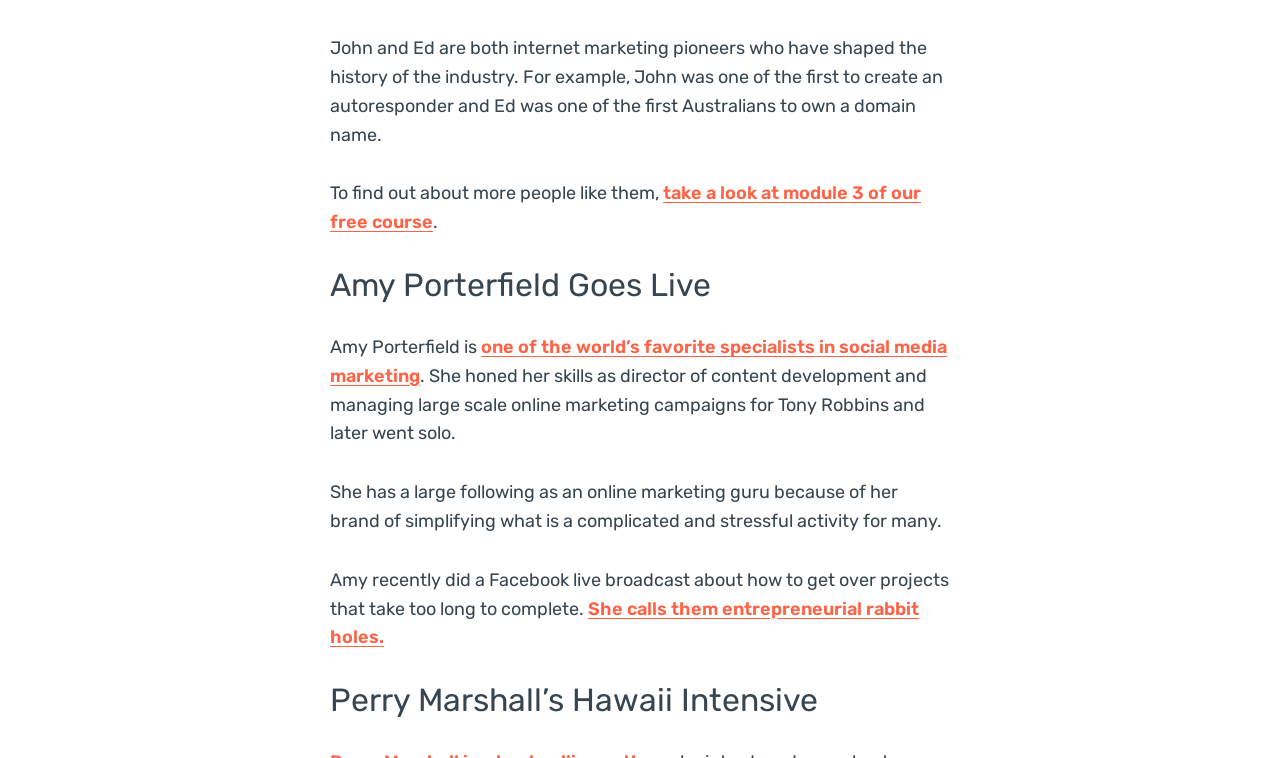Who are the internet marketing pioneers?
Please provide a single word or phrase as your answer based on the screenshot.

John and Ed